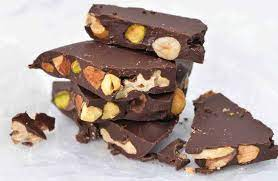Elaborate on the details you observe in the image.

This enticing image features a stack of rich, dark chocolate bars studded with a variety of nuts, showcasing a delicious blend of textures and flavors. Each piece appears to be perfectly crafted, with the glossy chocolate contrasting beautifully against the earthy tones of the nuts. This visual delight is sure to appeal to chocolate lovers looking for a satisfying treat that not only satisfies the sweet tooth but also provides a hint of indulgence without the guilt. As part of a broader exploration of sugar-free options, this chocolate serves as a delightful example of healthier dessert choices, blending taste and well-being.